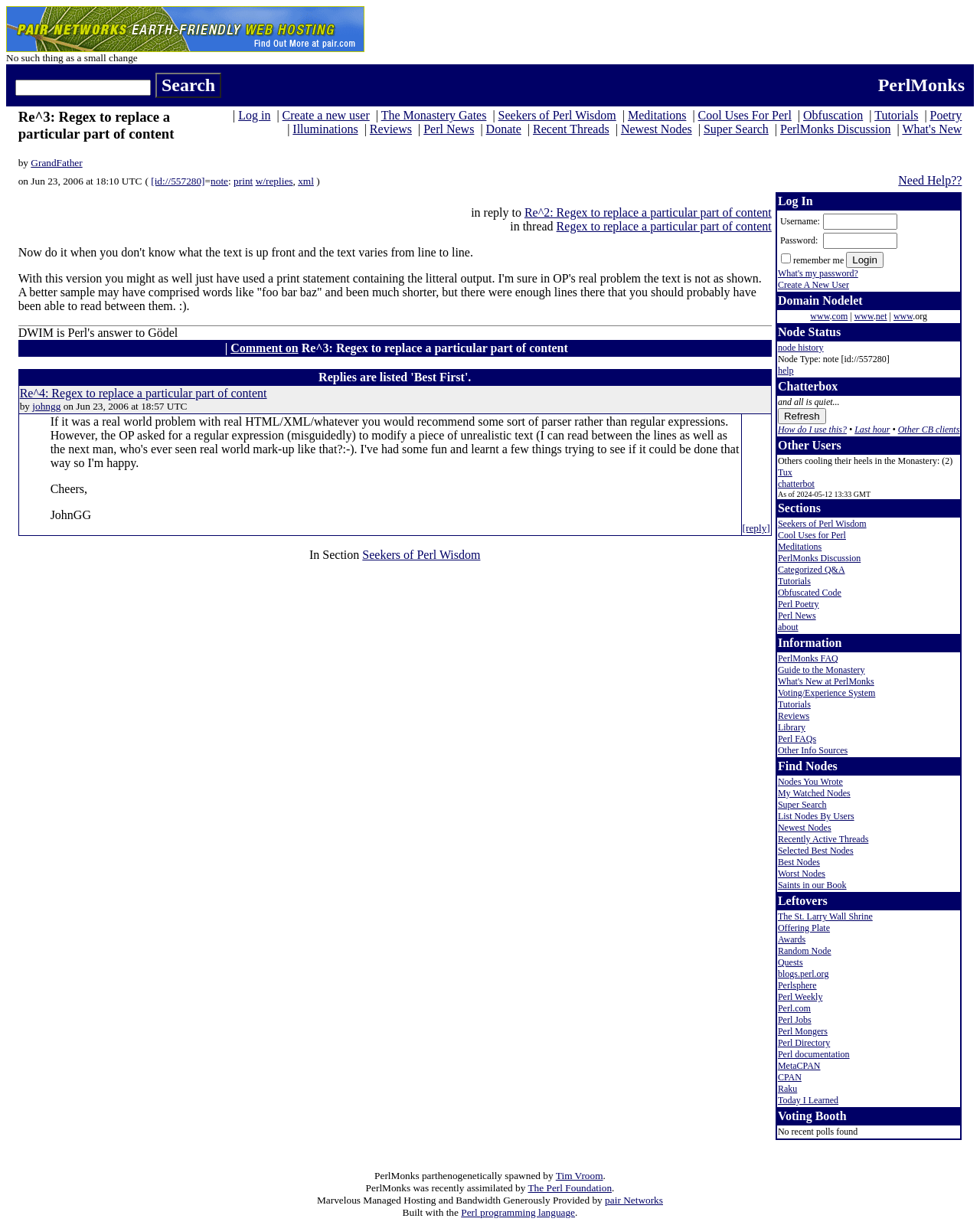Give a short answer using one word or phrase for the question:
What is the username of the person who posted Re^3?

GrandFather